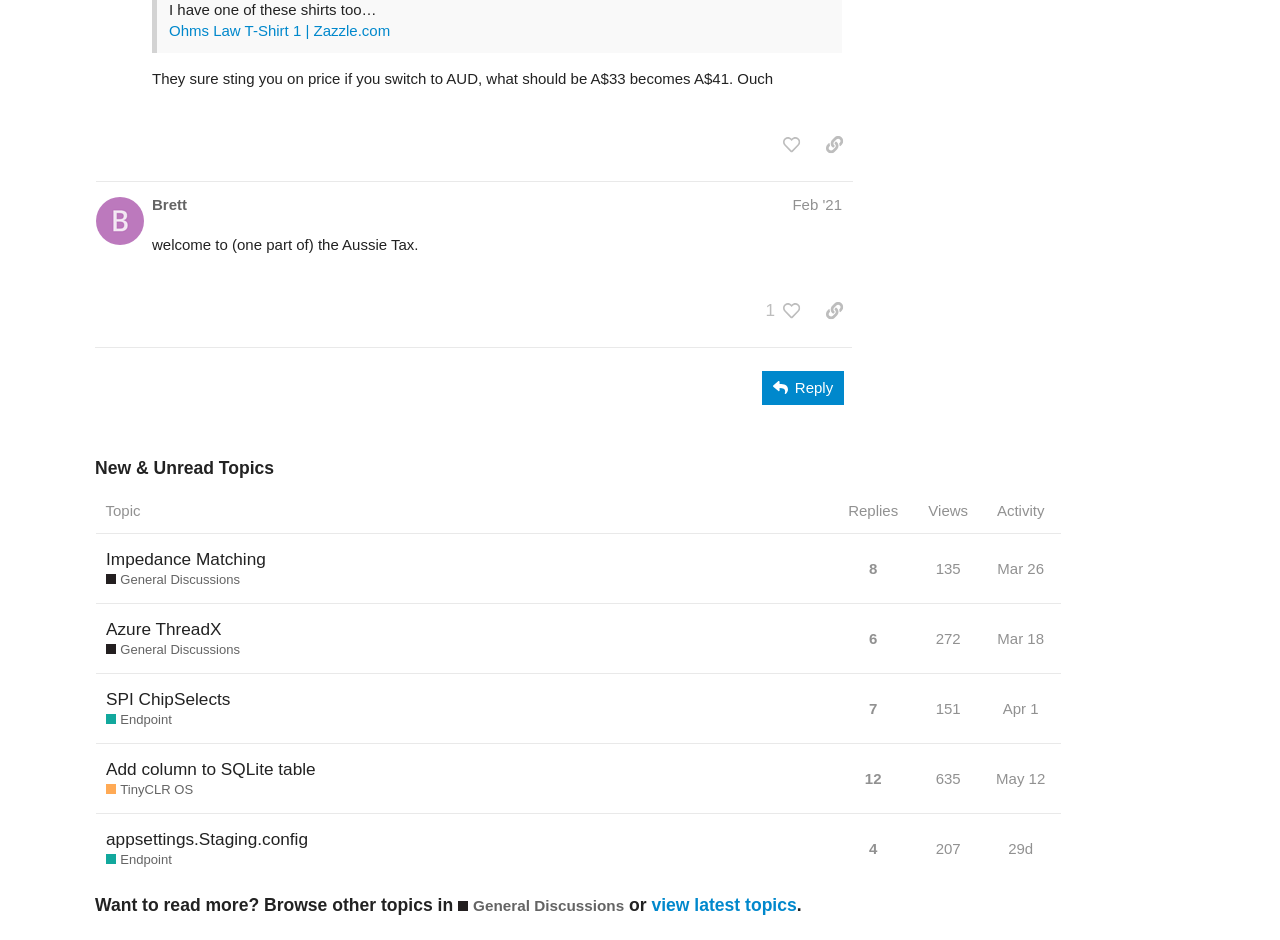Locate the bounding box coordinates of the clickable part needed for the task: "View topic Azure ThreadX General Discussions".

[0.075, 0.642, 0.653, 0.716]